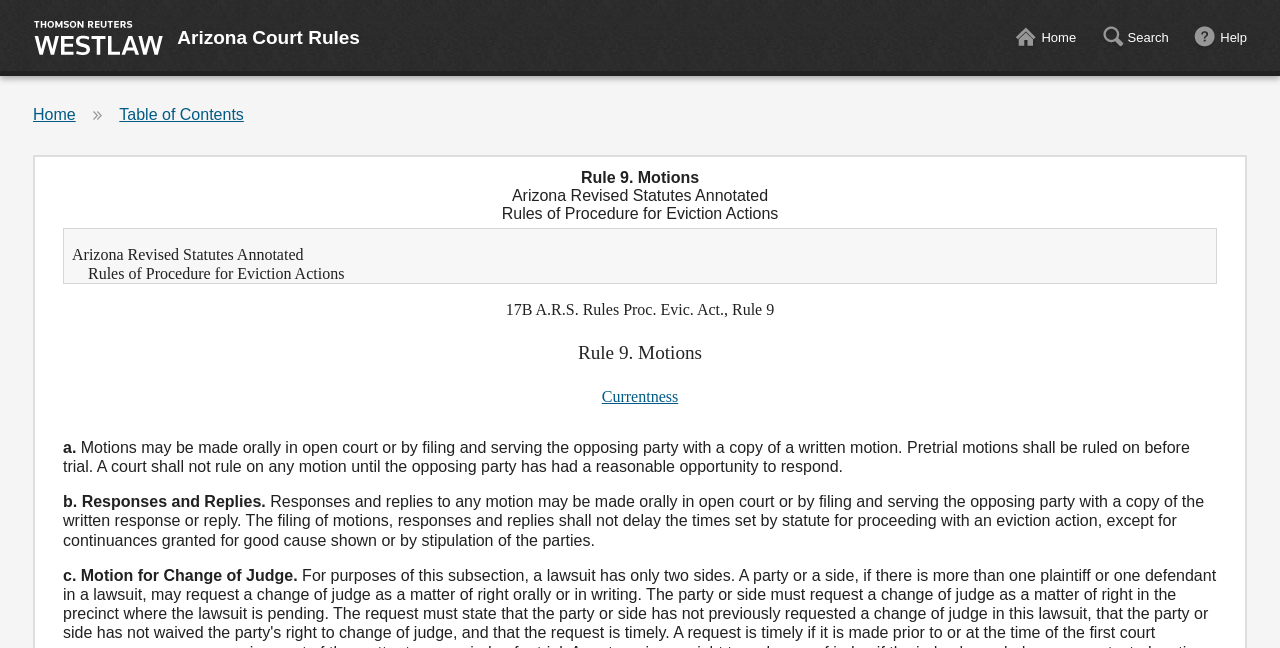Given the description of the UI element: "Table of Contents", predict the bounding box coordinates in the form of [left, top, right, bottom], with each value being a float between 0 and 1.

[0.093, 0.163, 0.19, 0.189]